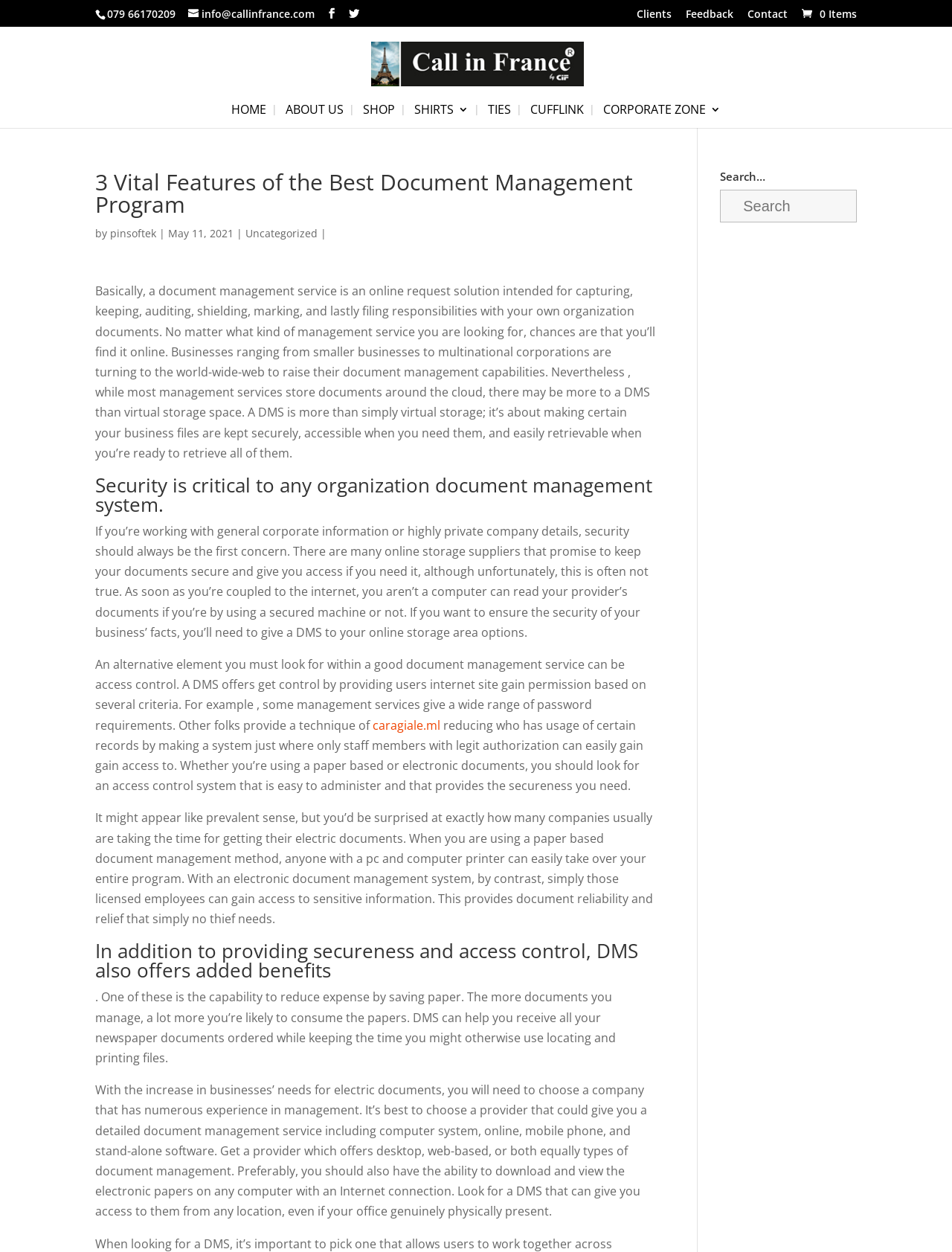Please find the bounding box coordinates of the clickable region needed to complete the following instruction: "go to home page". The bounding box coordinates must consist of four float numbers between 0 and 1, i.e., [left, top, right, bottom].

None